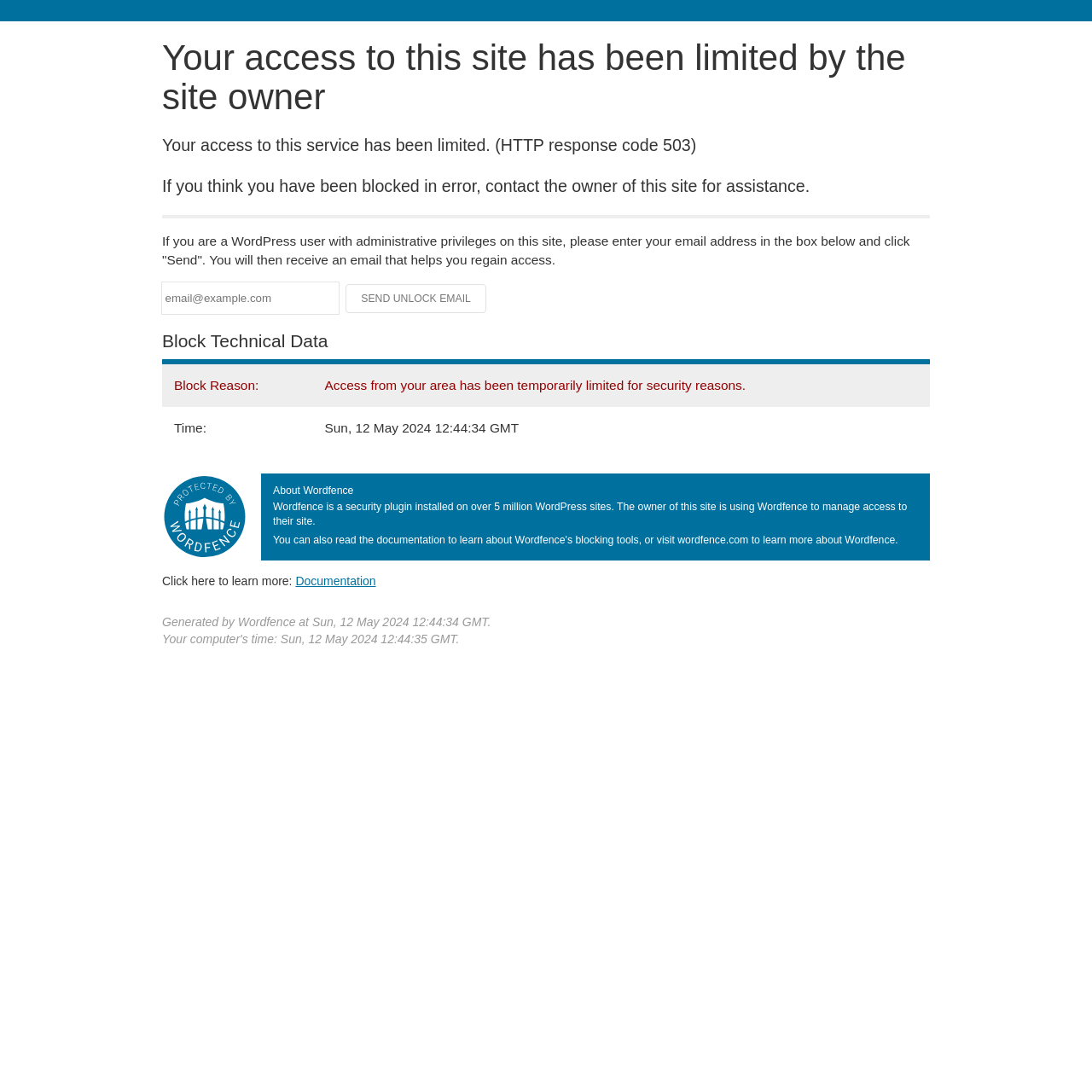Analyze and describe the webpage in a detailed narrative.

This webpage appears to be a blocked access page, indicating that the user's access to the site has been limited by the site owner. At the top of the page, there is a heading that states "Your access to this site has been limited by the site owner". Below this heading, there are three paragraphs of text explaining the reason for the block, how to regain access, and what to do if you are a WordPress user with administrative privileges.

Below these paragraphs, there is a horizontal separator line, followed by a section where users can enter their email address to receive an unlock email. This section includes a textbox to input the email address, a static text element with a placeholder email address, and a "Send Unlock Email" button.

Further down the page, there is a heading titled "Block Technical Data", which is followed by a table containing two rows of data. The first row displays the block reason, and the second row displays the time of the block.

To the right of the table, there is an image. Below the image, there is a heading titled "About Wordfence", which is followed by a paragraph of text describing Wordfence as a security plugin installed on over 5 million WordPress sites.

At the bottom of the page, there are two more paragraphs of text, one with a link to documentation and another with a generated timestamp.